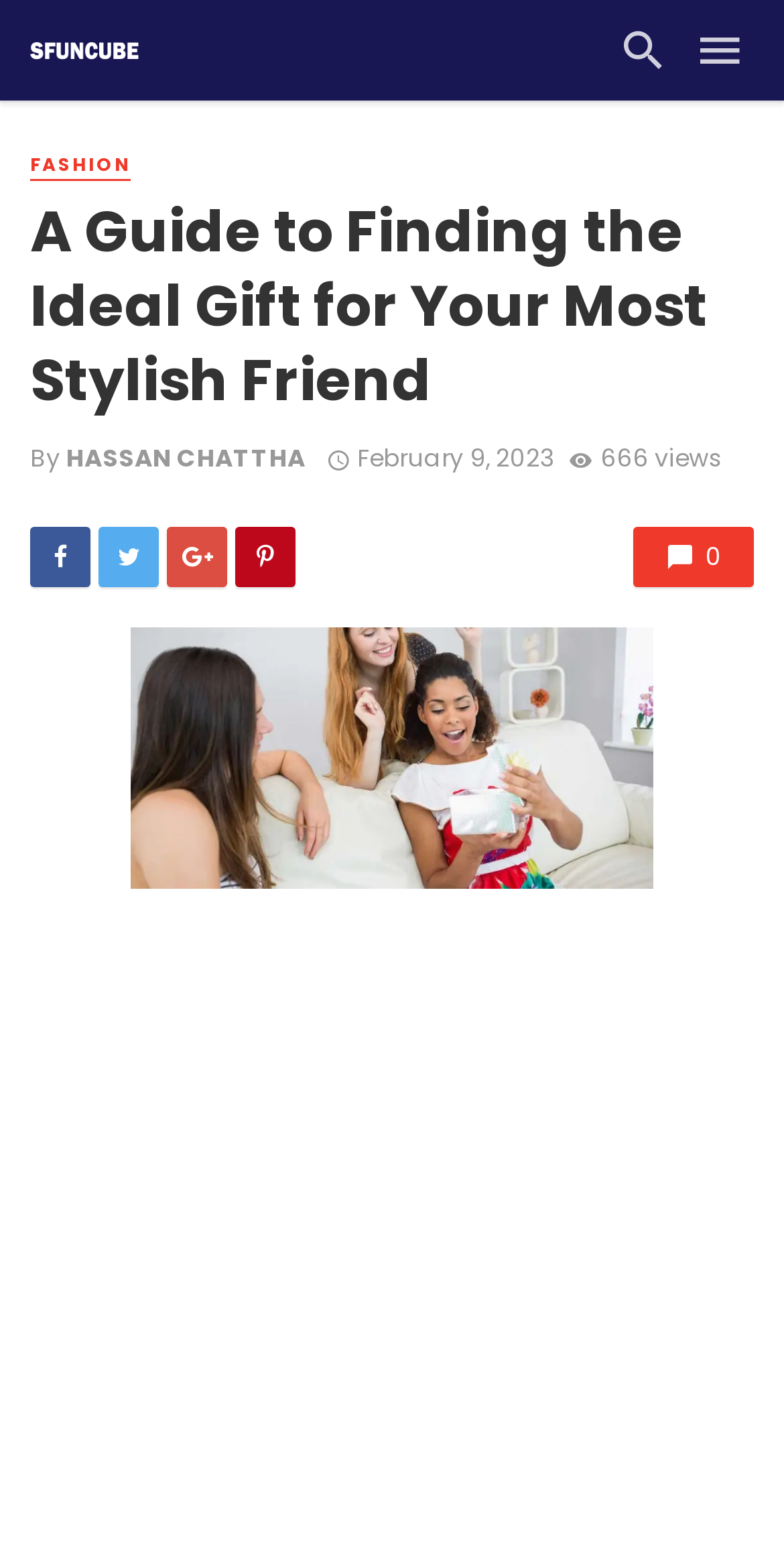How many social media sharing options are available? From the image, respond with a single word or brief phrase.

5